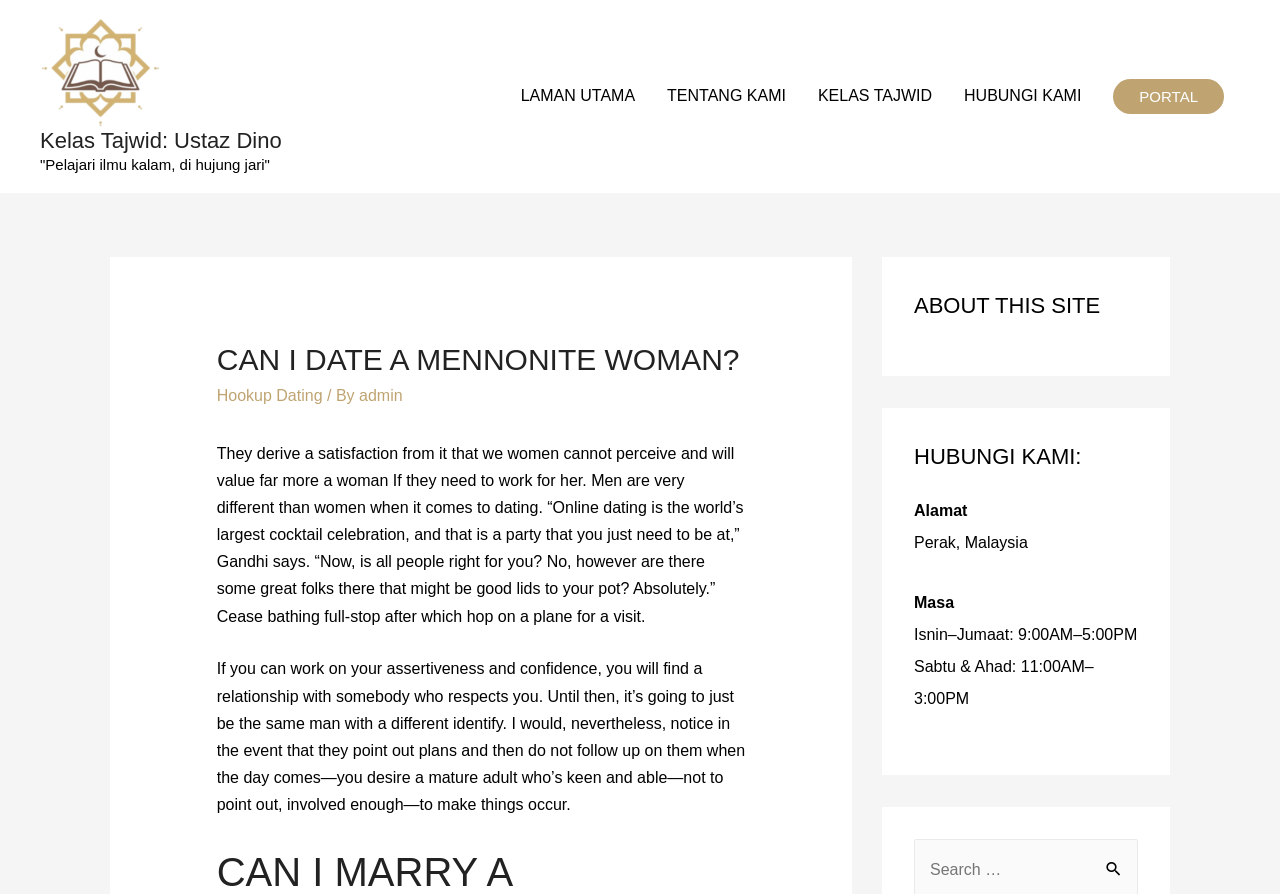Given the element description "admin", identify the bounding box of the corresponding UI element.

[0.28, 0.433, 0.315, 0.452]